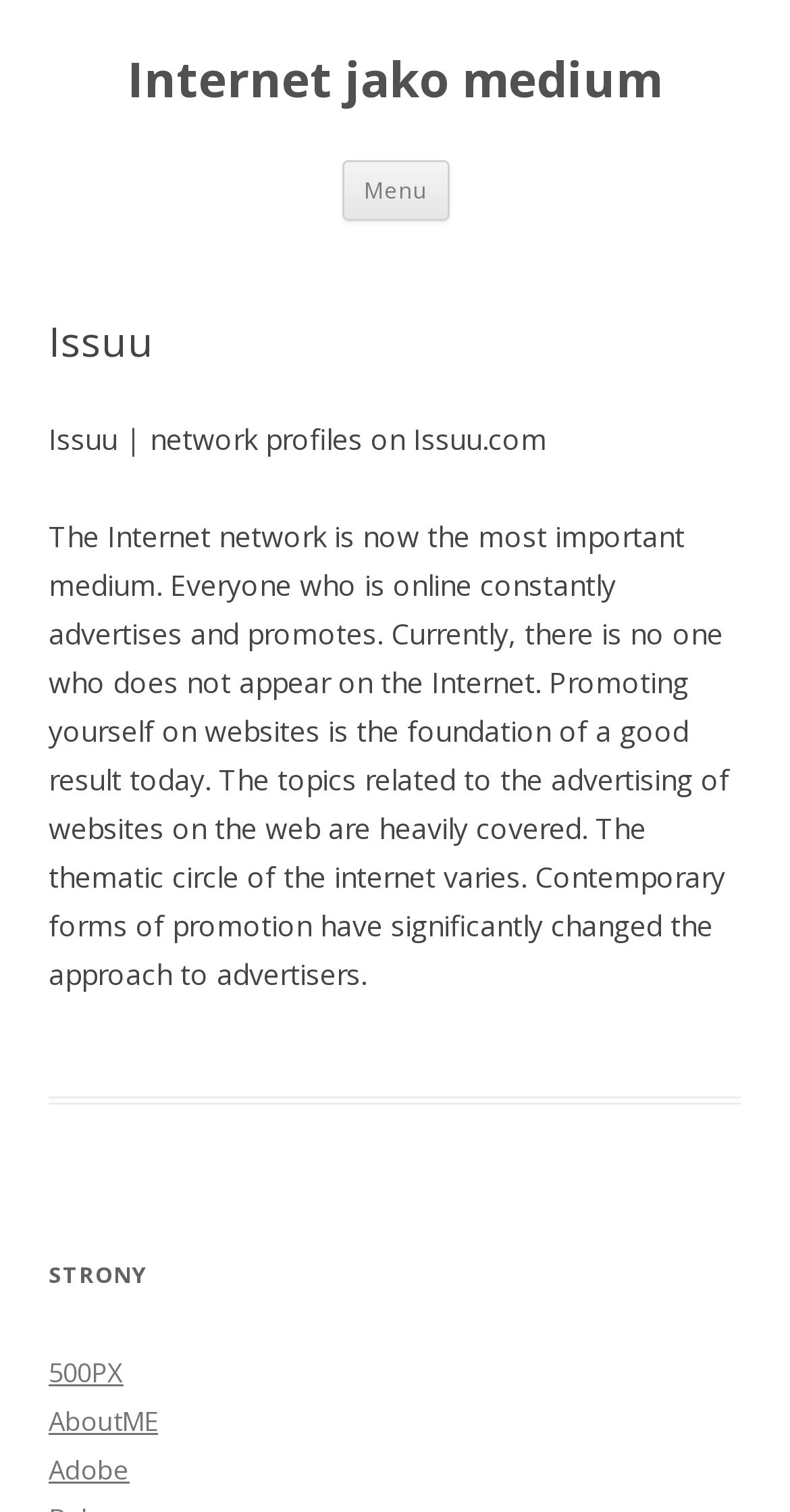Respond with a single word or phrase:
How many links are available under the 'STRONY' section?

3